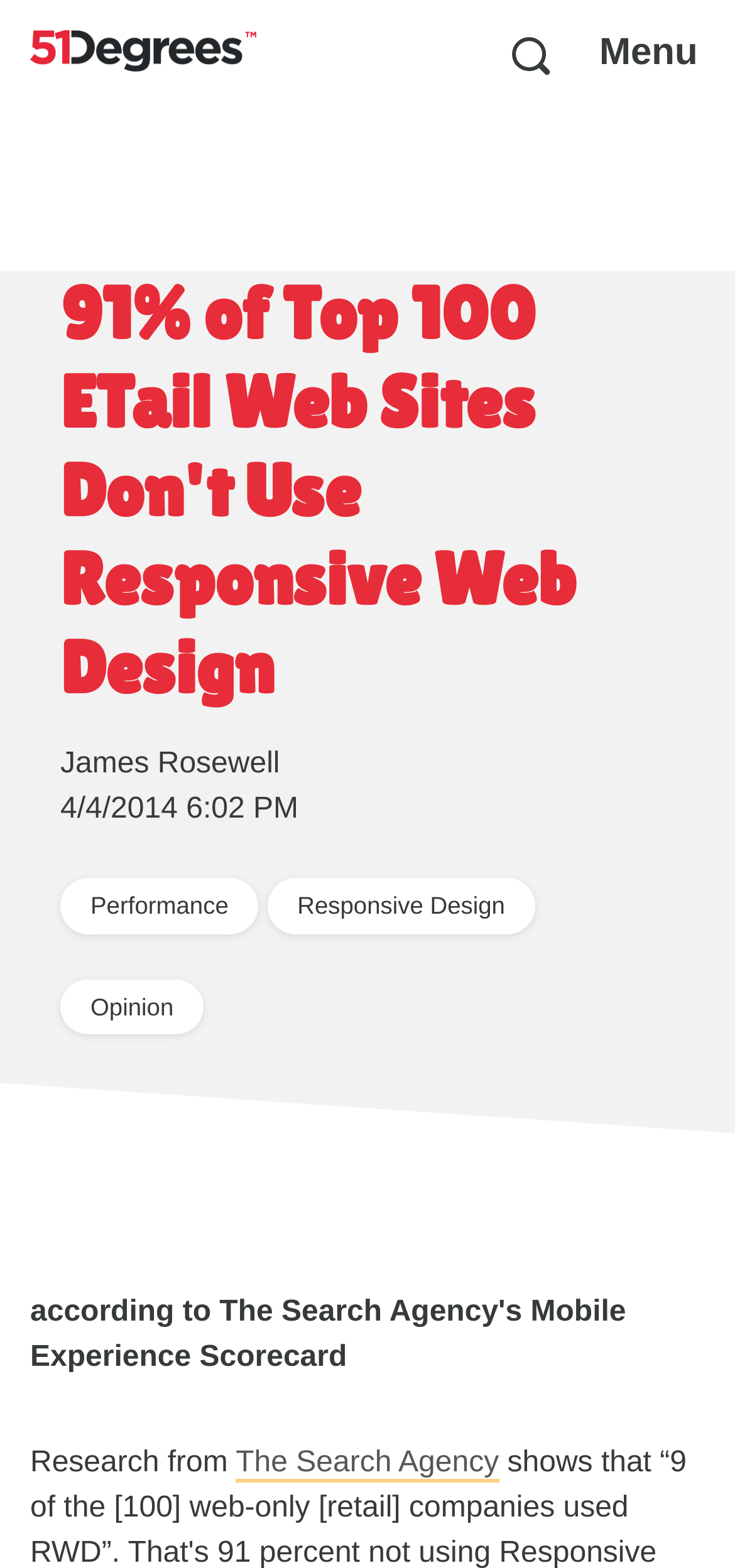Write a detailed summary of the webpage, including text, images, and layout.

The webpage is about a research finding on the use of Responsive Web Design (RWD) among top e-tail web sites. At the top left corner, there is a 51Degrees logo, which is a link. Next to it, on the top right corner, there is a menu checkbox with a label "Menu". 

Below the logo, there is a main heading that reads "91% of Top 100 ETail Web Sites Don't Use Responsive Web Design". Underneath the heading, there is a byline with the author's name "James Rosewell" and the date "4/4/2014 6:02 PM". 

On the left side of the page, there are three links: "Performance", "Responsive Design", and "Opinion". The "Opinion" link is followed by a subheading that says "according to The Search Agency's Mobile Experience Scorecard". Below the subheading, there is a paragraph of text that starts with "Research from" and includes a link to "The Search Agency", which is the source of the research.